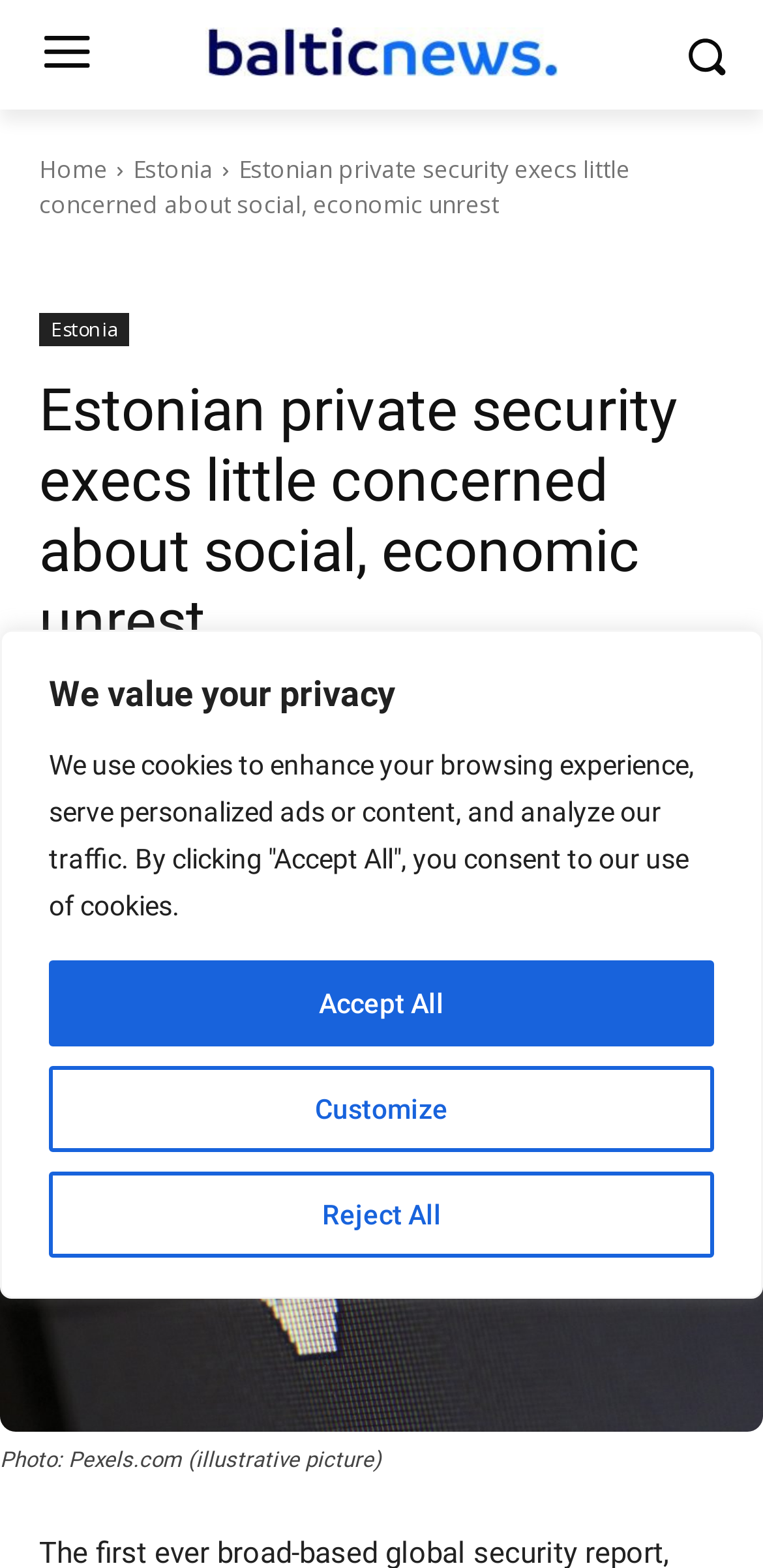Can you find the bounding box coordinates for the element that needs to be clicked to execute this instruction: "view the image"? The coordinates should be given as four float numbers between 0 and 1, i.e., [left, top, right, bottom].

[0.0, 0.589, 1.0, 0.913]